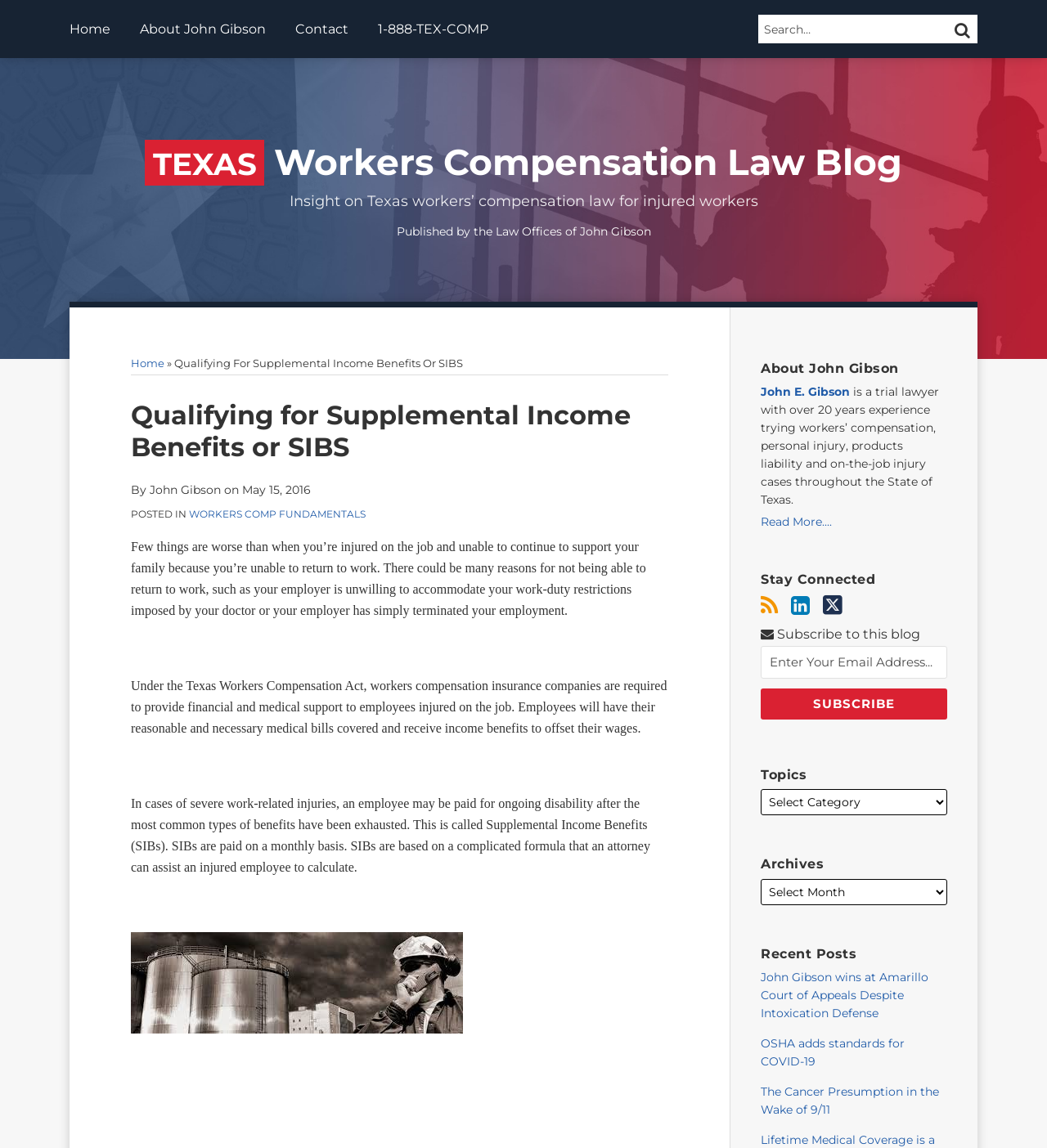Please analyze the image and provide a thorough answer to the question:
What is the profession of John E. Gibson?

According to the webpage content, John E. Gibson is a trial lawyer with over 20 years of experience trying workers' compensation, personal injury, products liability, and on-the-job injury cases throughout the State of Texas.